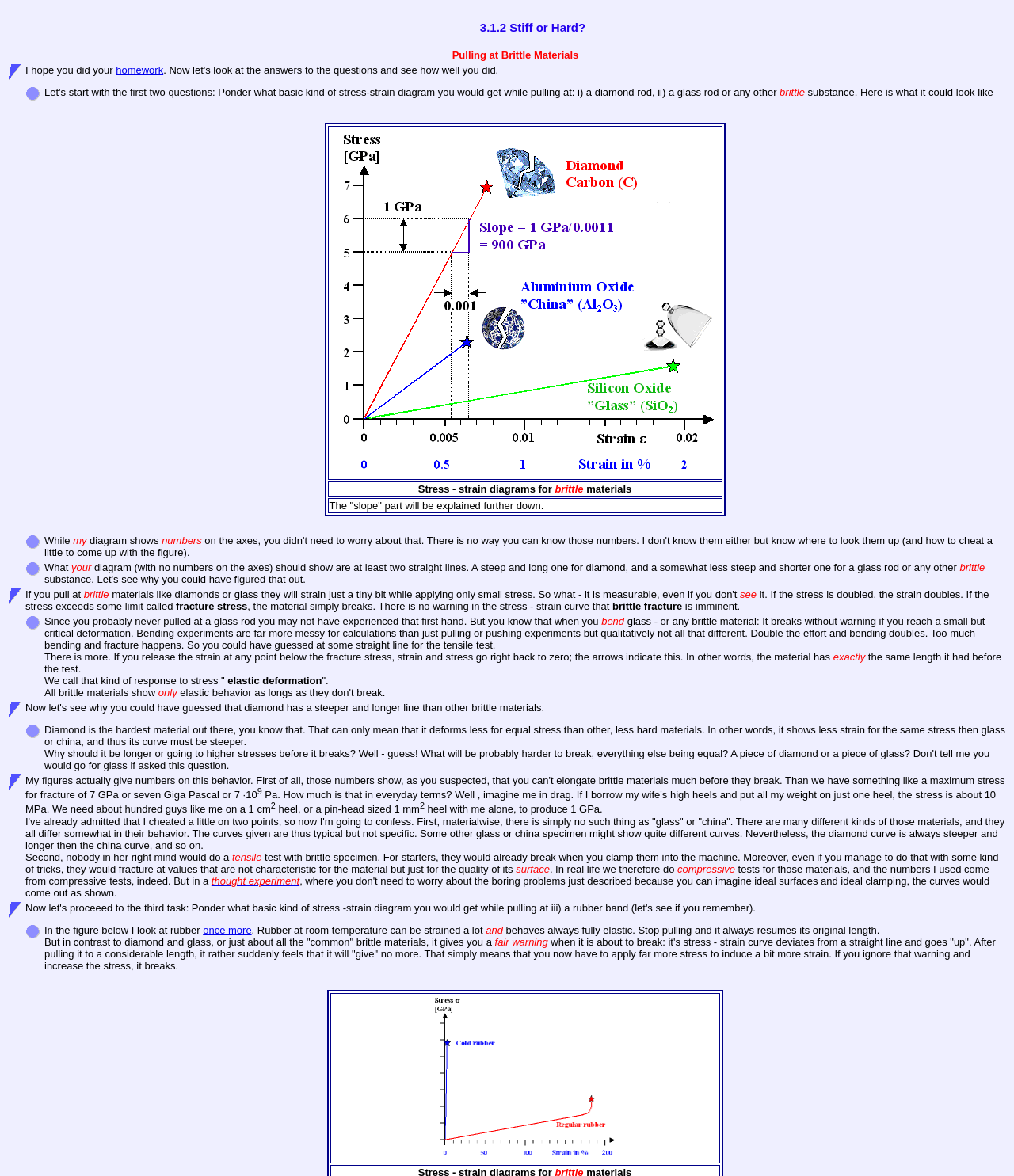Please determine the bounding box coordinates of the element's region to click in order to carry out the following instruction: "View ChamRun Digital Marketing Logo". The coordinates should be four float numbers between 0 and 1, i.e., [left, top, right, bottom].

None